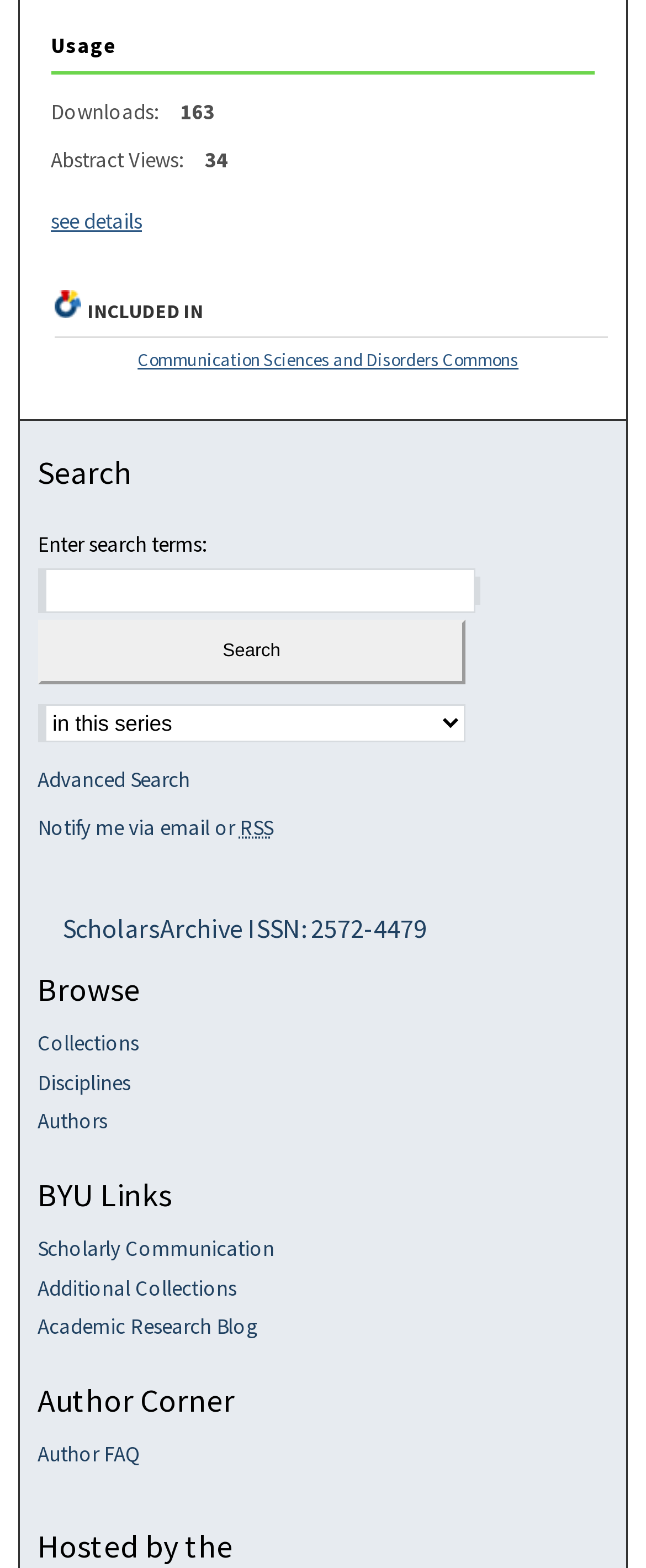What is the name of the library hosting the website?
Based on the image, answer the question with a single word or brief phrase.

Harold B. Lee Library